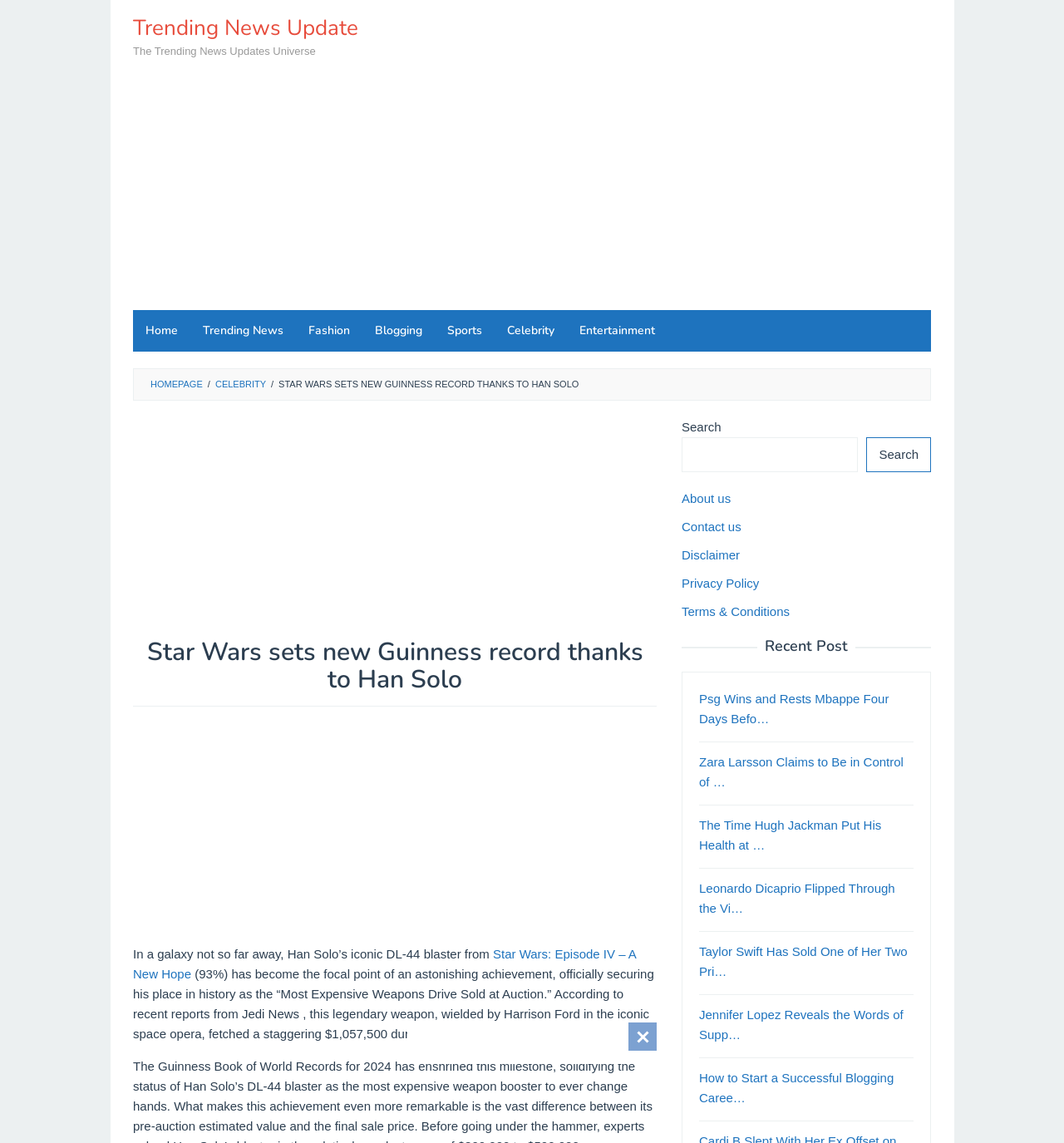Please find the bounding box coordinates of the element that needs to be clicked to perform the following instruction: "Search for something". The bounding box coordinates should be four float numbers between 0 and 1, represented as [left, top, right, bottom].

[0.641, 0.383, 0.807, 0.413]